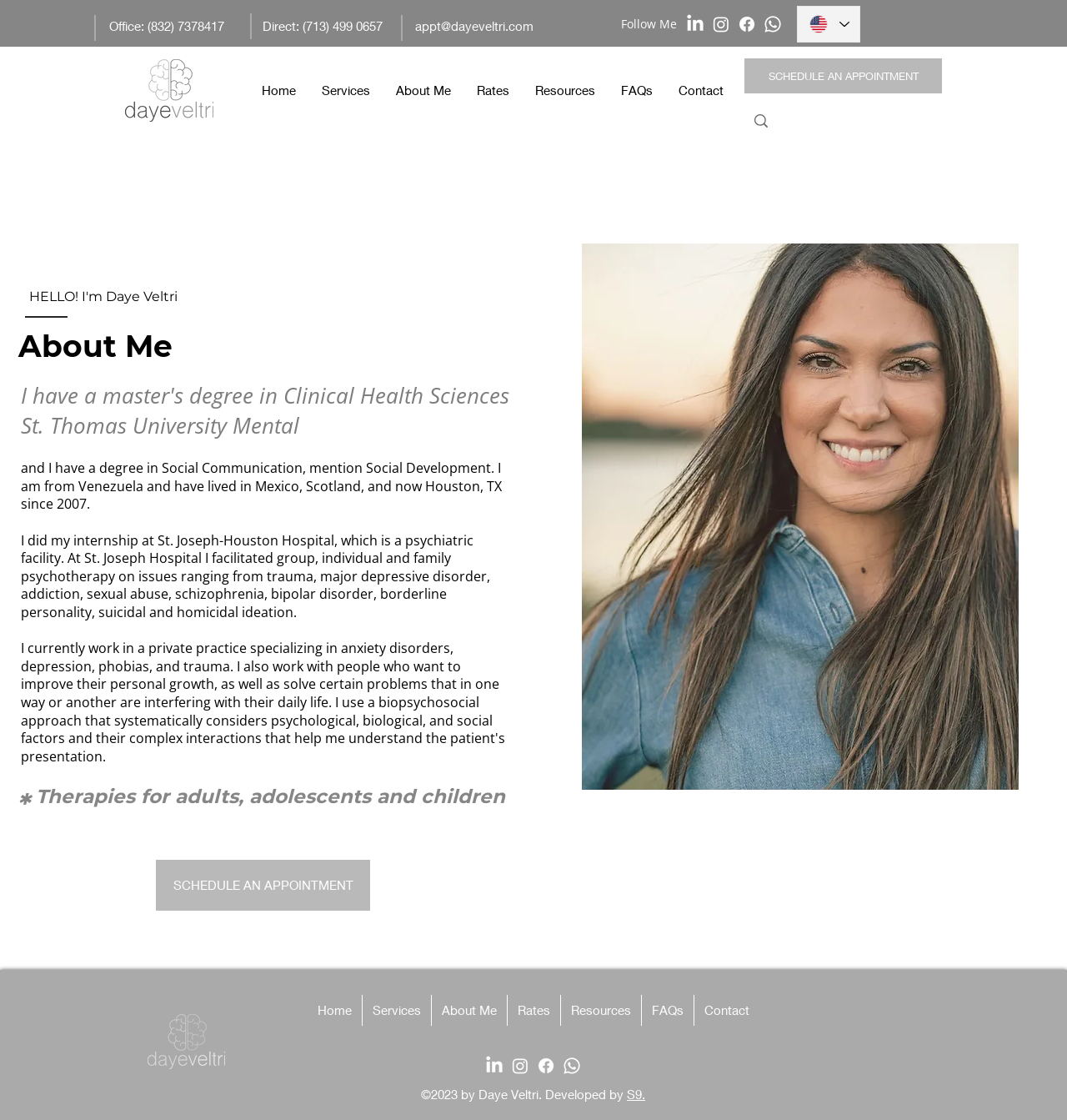From the webpage screenshot, predict the bounding box coordinates (top-left x, top-left y, bottom-right x, bottom-right y) for the UI element described here: (713) 499 0657

[0.284, 0.016, 0.359, 0.03]